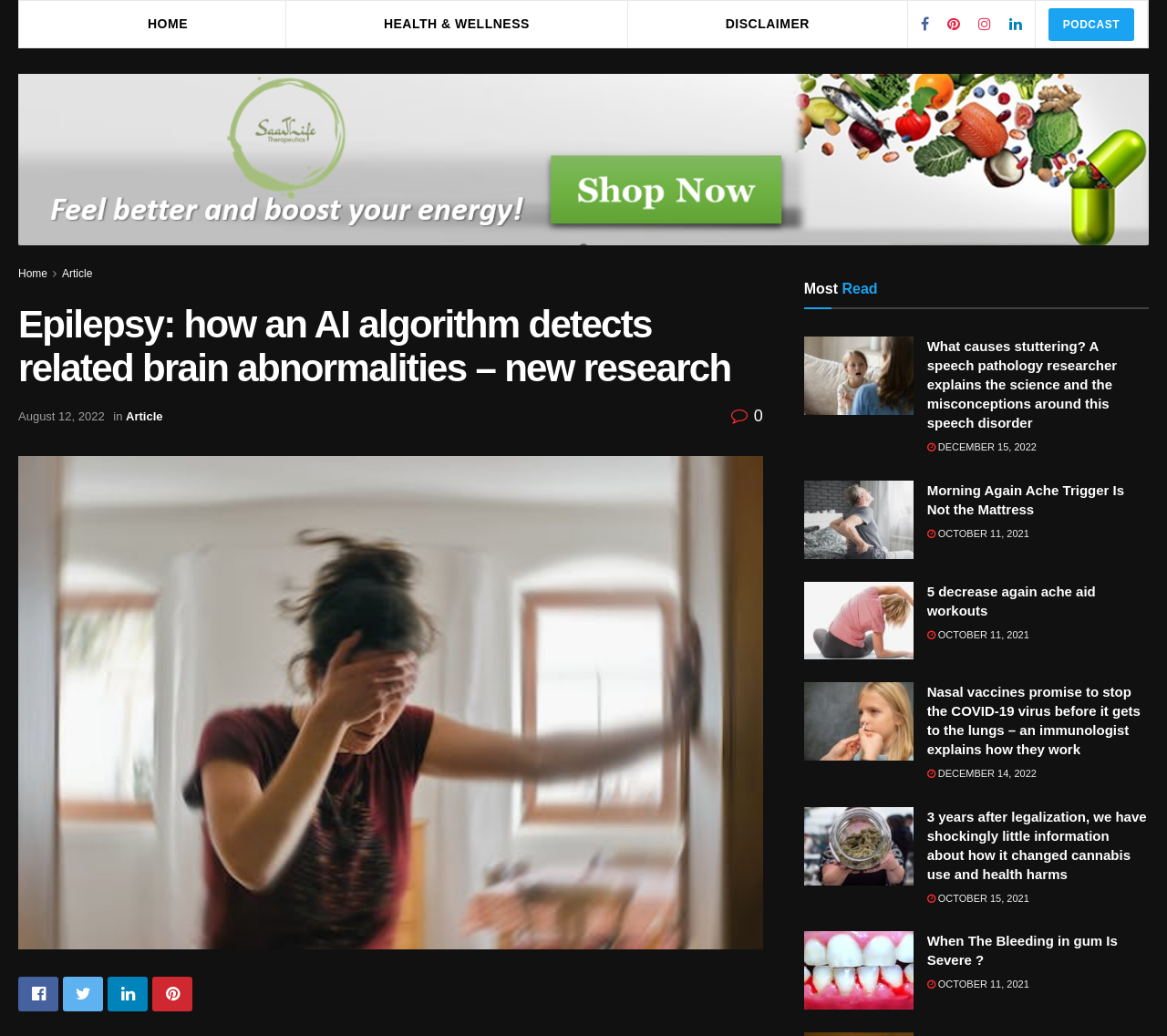How many links are in the top navigation bar?
Use the information from the image to give a detailed answer to the question.

The top navigation bar has five links: 'HOME', 'HEALTH & WELLNESS', 'DISCLAIMER', 'PODCAST', and four social media icons. These links can be found at the top of the webpage.